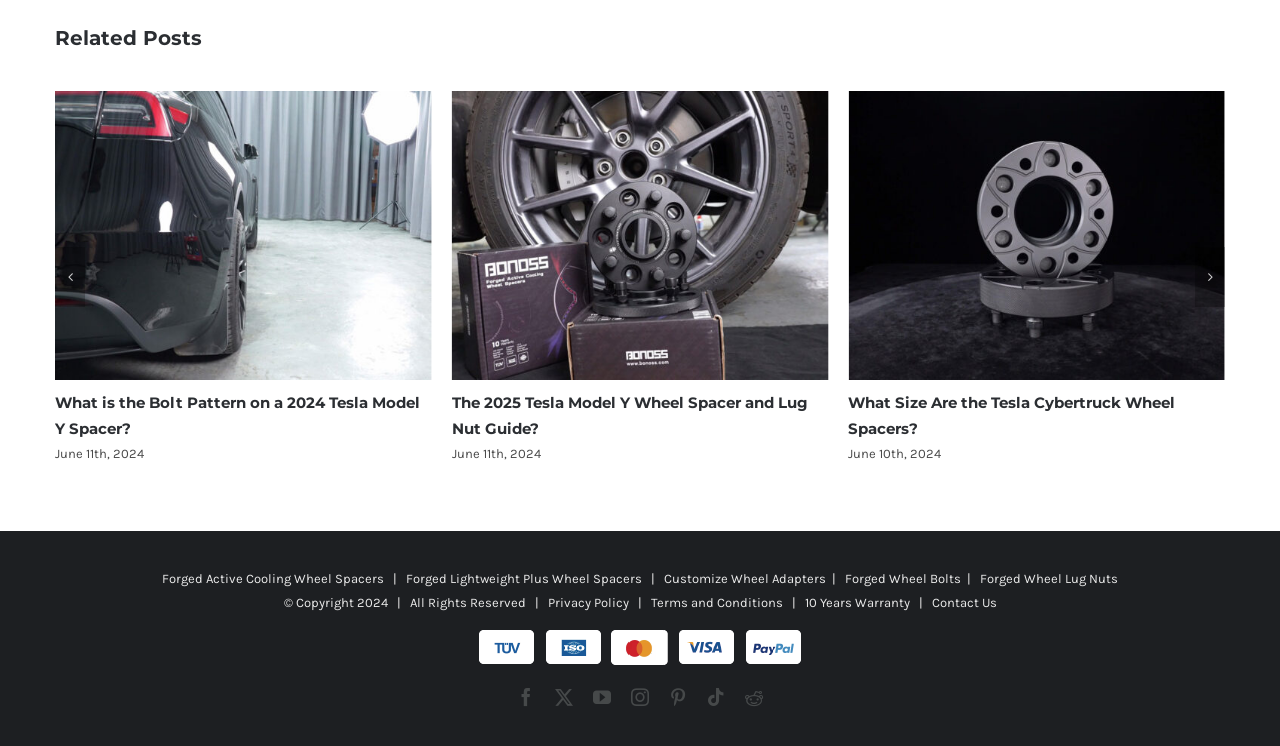Please indicate the bounding box coordinates of the element's region to be clicked to achieve the instruction: "Click the 'Next slide' button". Provide the coordinates as four float numbers between 0 and 1, i.e., [left, top, right, bottom].

[0.934, 0.331, 0.957, 0.412]